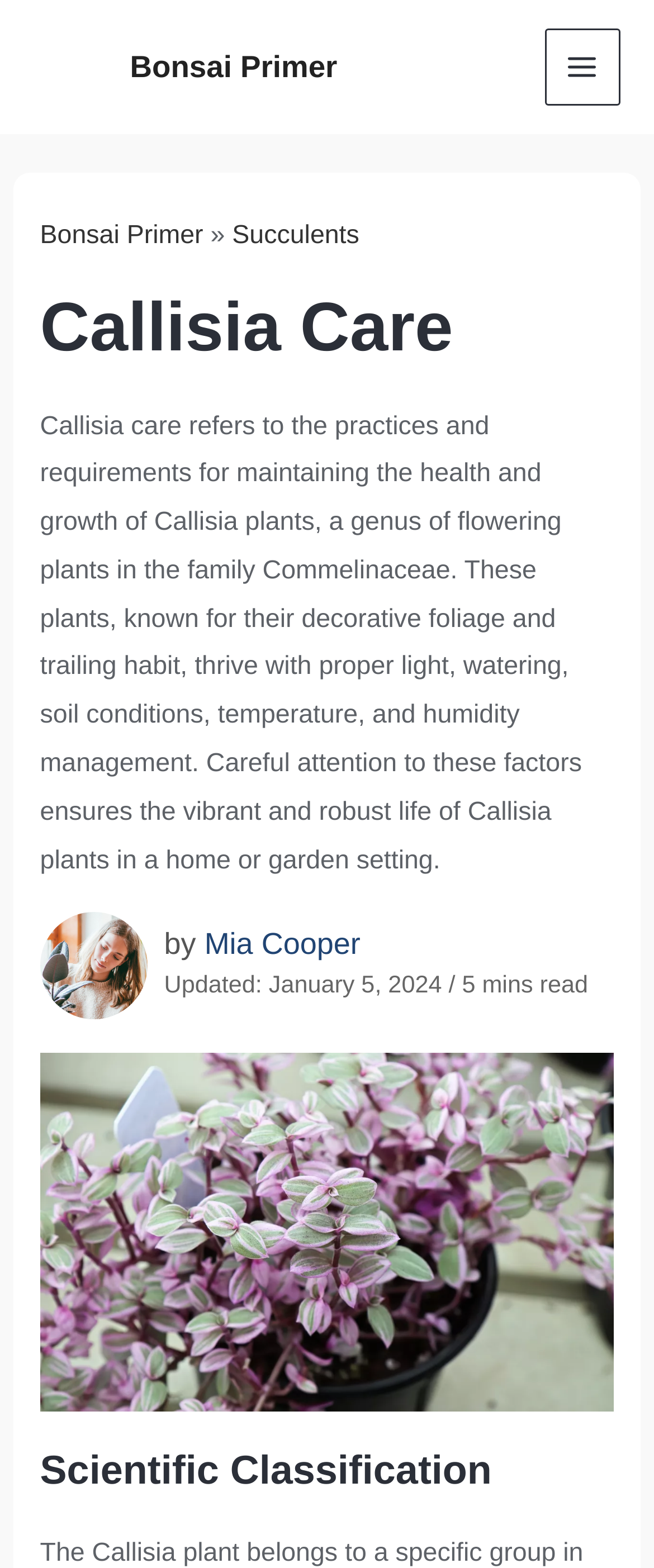What is the family of the flowering plants discussed on this page?
Please give a detailed and elaborate answer to the question based on the image.

I determined the answer by reading the paragraph that discusses the practices and requirements for maintaining the health and growth of Callisia plants, which mentions that they belong to the family Commelinaceae.